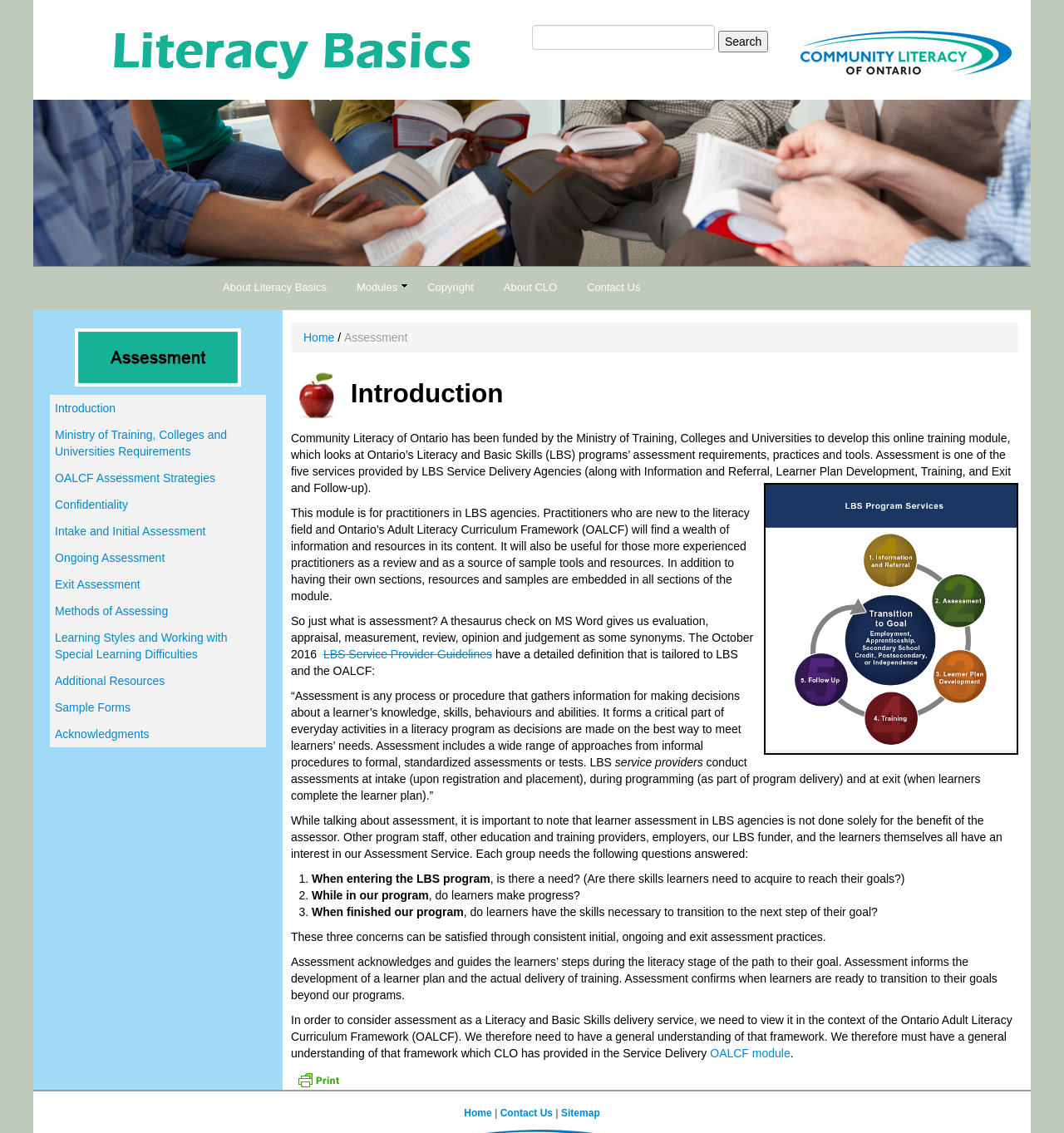Locate the bounding box coordinates of the clickable part needed for the task: "Go to About Literacy Basics page".

[0.195, 0.238, 0.321, 0.27]